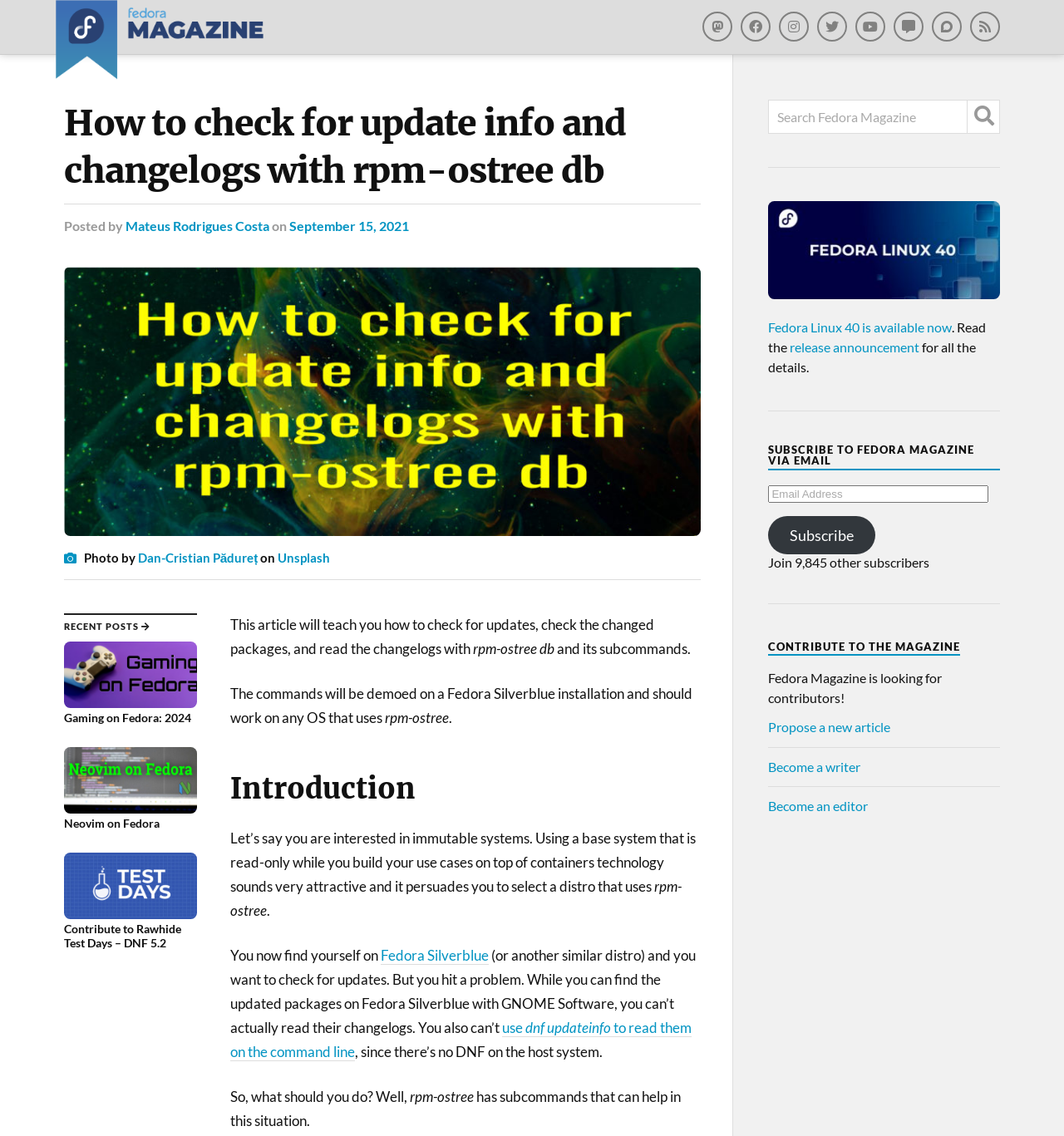Determine the bounding box coordinates of the clickable region to execute the instruction: "Read the article 'Gaming on Fedora: 2024'". The coordinates should be four float numbers between 0 and 1, denoted as [left, top, right, bottom].

[0.06, 0.565, 0.185, 0.639]